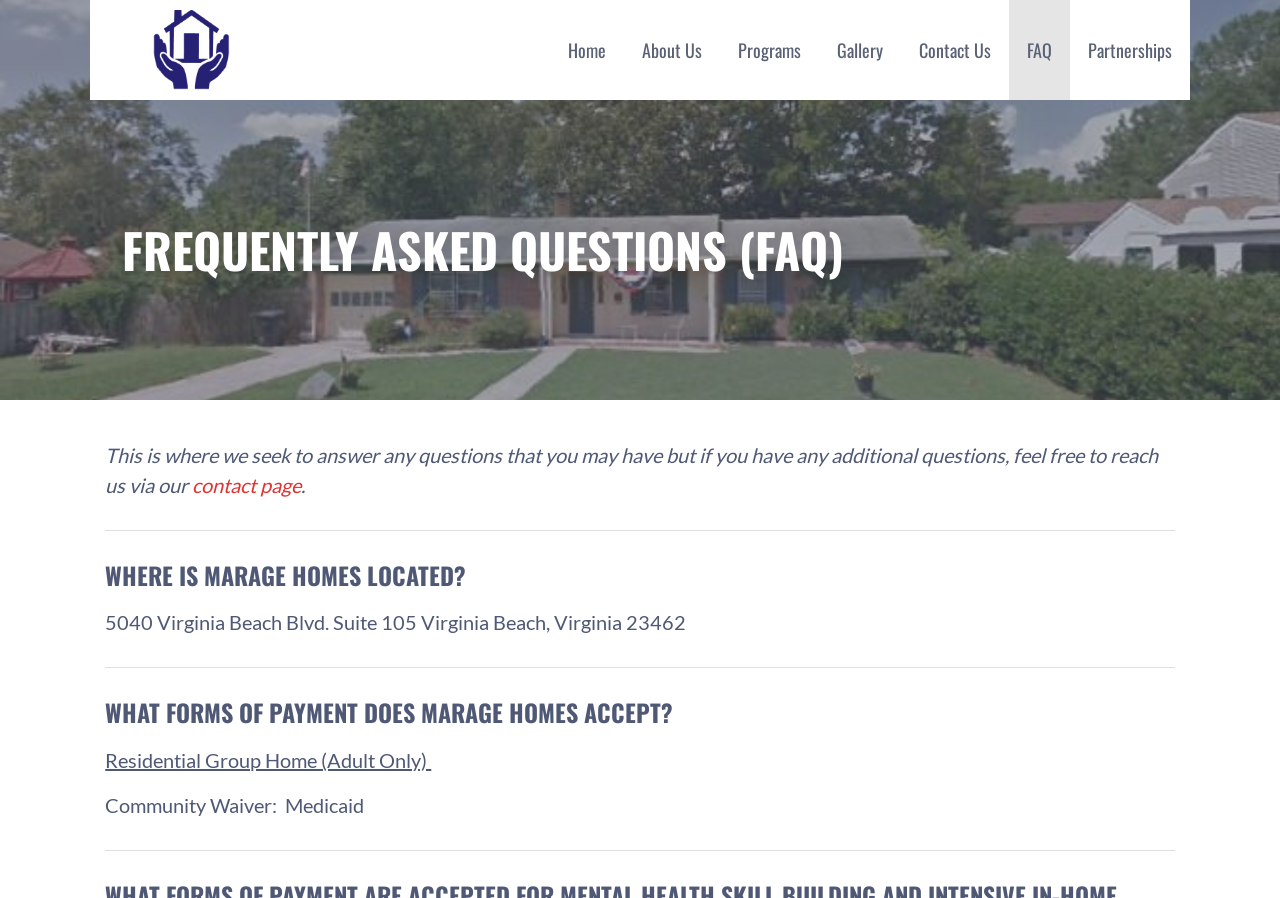Find the bounding box coordinates of the clickable element required to execute the following instruction: "visit FAQ". Provide the coordinates as four float numbers between 0 and 1, i.e., [left, top, right, bottom].

[0.788, 0.0, 0.836, 0.111]